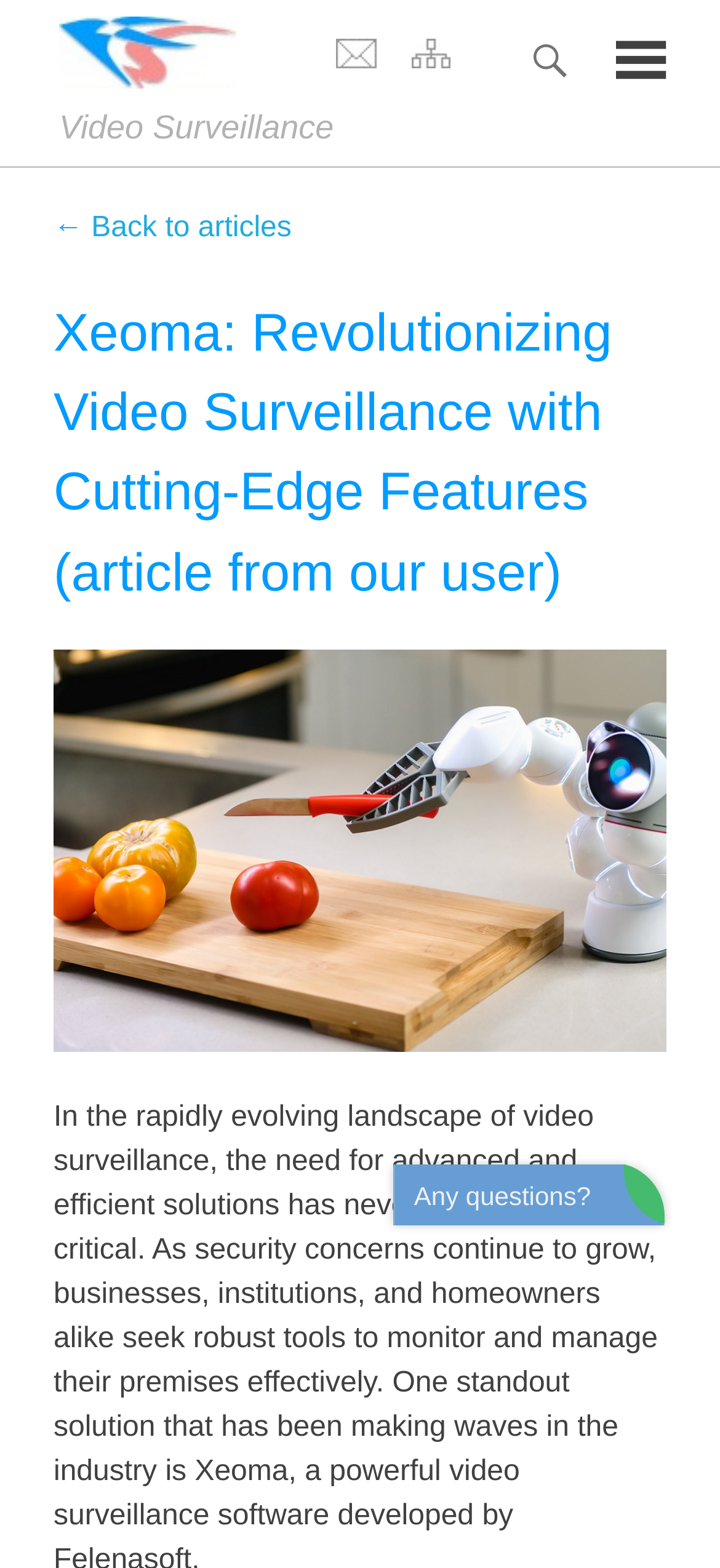Determine the bounding box coordinates of the UI element described below. Use the format (top-left x, top-left y, bottom-right x, bottom-right y) with floating point numbers between 0 and 1: ← Back to articles

[0.074, 0.135, 0.405, 0.155]